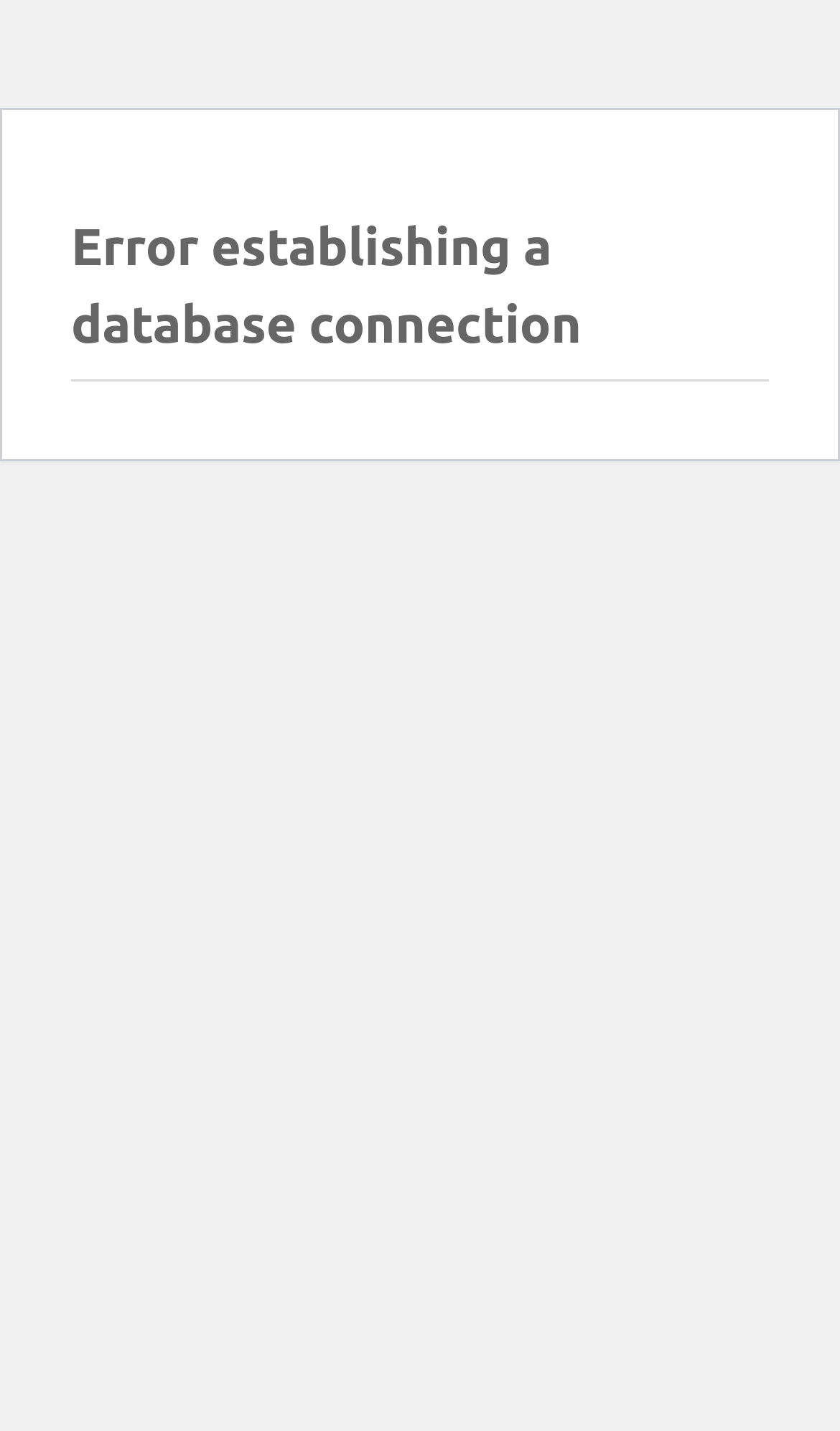Determine the main heading of the webpage and generate its text.

Error establishing a database connection